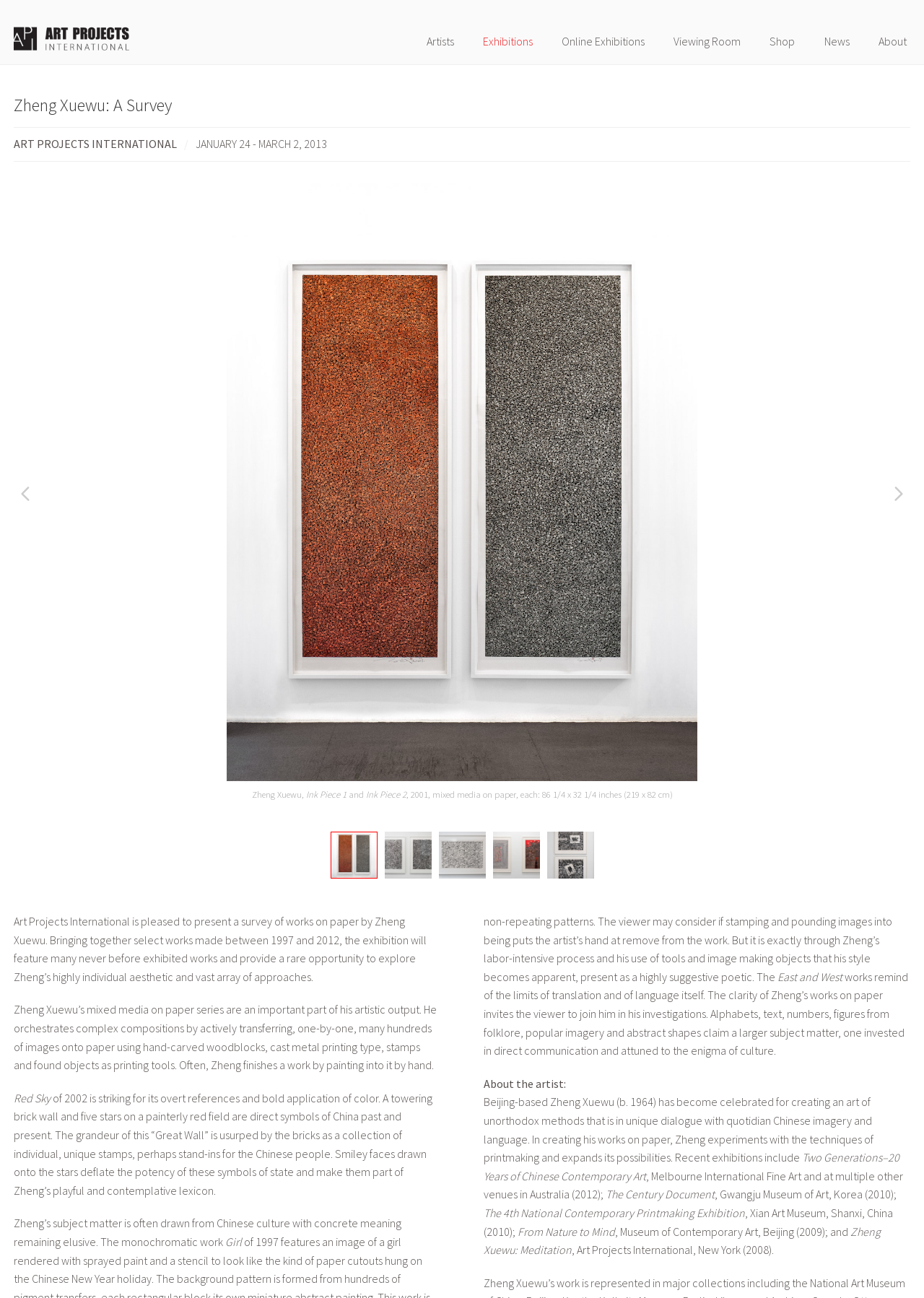Construct a thorough caption encompassing all aspects of the webpage.

The webpage is about an art exhibition titled "Zheng Xuewu: A Survey" at Art Projects International. At the top, there is a navigation menu with links to different sections of the website, including "Artists", "Exhibitions", "Online Exhibitions", "Viewing Room", "Shop", "News", and "About". 

Below the navigation menu, there is a heading with the exhibition title, followed by the name "ART PROJECTS INTERNATIONAL" and the exhibition dates "JANUARY 24 - MARCH 2, 2013". On either side of the heading, there are two images.

The main content of the webpage is divided into sections. The first section introduces the exhibition, stating that it features select works on paper by Zheng Xuewu, created between 1997 and 2012. This section also provides a brief overview of the artist's unique aesthetic and approaches.

The next section showcases the artist's mixed media on paper series, describing the complex composition process and the use of hand-carved woodblocks, cast metal printing type, stamps, and found objects as printing tools. 

Following this, there are several sections that display images of the artist's works, accompanied by descriptive texts. These sections include "Ink Piece 1" and "Ink Piece 2", "Red Sky" of 2002, and "Girl". The texts provide insight into the artist's use of symbols, colors, and techniques, as well as the cultural references and meanings behind the works.

The final section is about the artist, providing a brief biography and listing some of his recent exhibitions, including "Two Generations–20 Years of Chinese Contemporary Art", "The Century Document", and "Zheng Xuewu: Meditation".